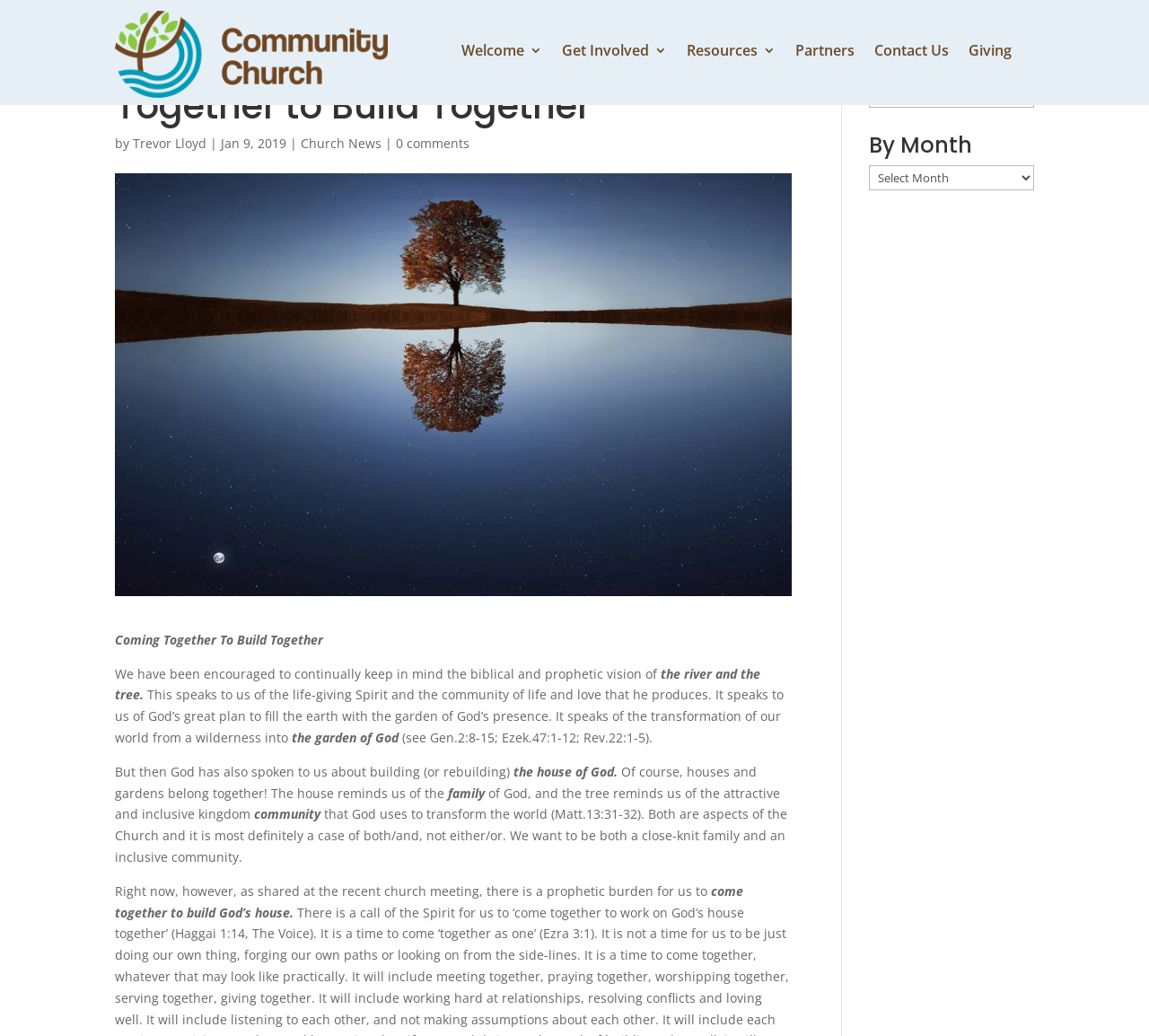Give an extensive and precise description of the webpage.

The webpage is a blog post titled "Reflection: November 2018 – ‘Come Together to Build Together’" from Community Church Huddersfield. At the top, there is a small image and a link to the homepage. Below the title, there is a section with the author's name, Trevor Lloyd, and the date of publication, January 9, 2019. 

The main content of the blog post is divided into several paragraphs. The first paragraph starts with the phrase "Coming Together To Build Together" and discusses the biblical and prophetic vision of the river and the tree. The text continues to explain the life-giving Spirit, the community of life and love, and God's great plan to fill the earth with His presence.

The next section talks about building the house of God, emphasizing the importance of both the house and the garden. The text highlights the family of God and the attractive and inclusive kingdom community. 

Further down, there is a call to action, urging the readers to come together to build God's house. The post concludes with a sense of urgency, referencing a recent church meeting.

On the right side of the page, there are several links to other sections of the website, including "Welcome", "Get Involved", "Resources", "Partners", "Contact Us", and "Giving". Below these links, there are two headings, "By Speaker" and "By Month", each with a corresponding combobox.